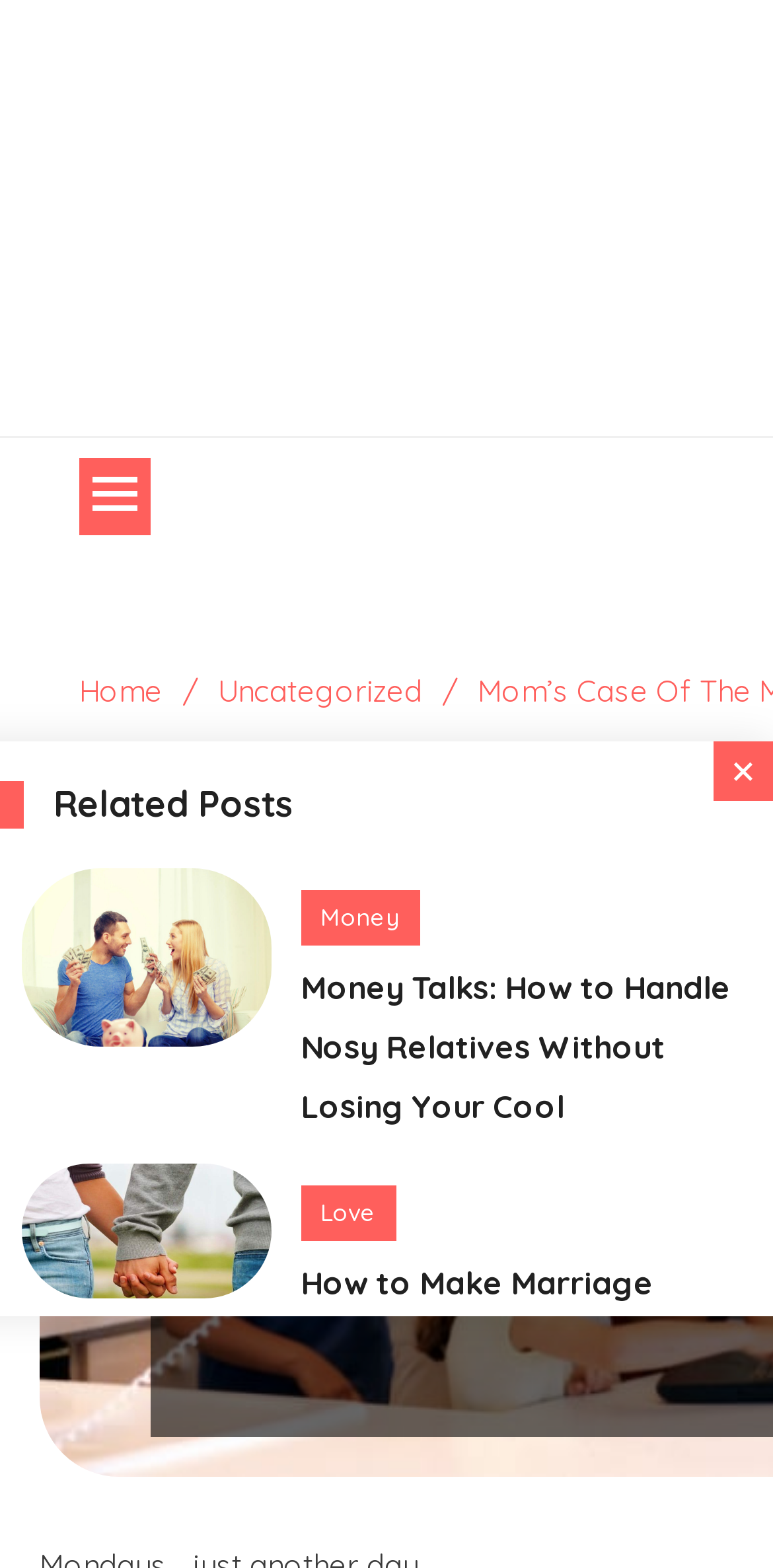Locate the bounding box coordinates of the area you need to click to fulfill this instruction: 'Read the article about Money Talks'. The coordinates must be in the form of four float numbers ranging from 0 to 1: [left, top, right, bottom].

[0.389, 0.616, 0.946, 0.718]